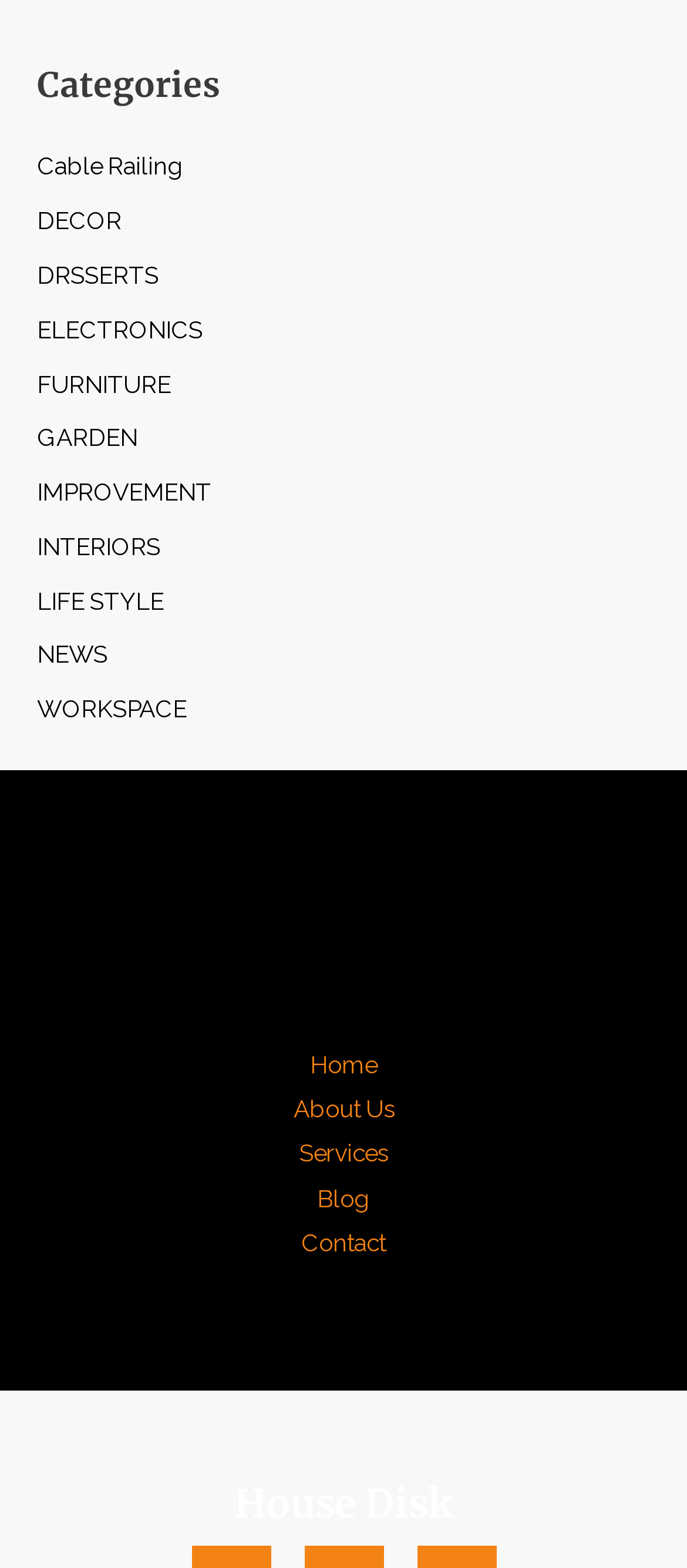Find the bounding box coordinates of the clickable region needed to perform the following instruction: "Explore the FURNITURE category". The coordinates should be provided as four float numbers between 0 and 1, i.e., [left, top, right, bottom].

[0.054, 0.236, 0.249, 0.254]